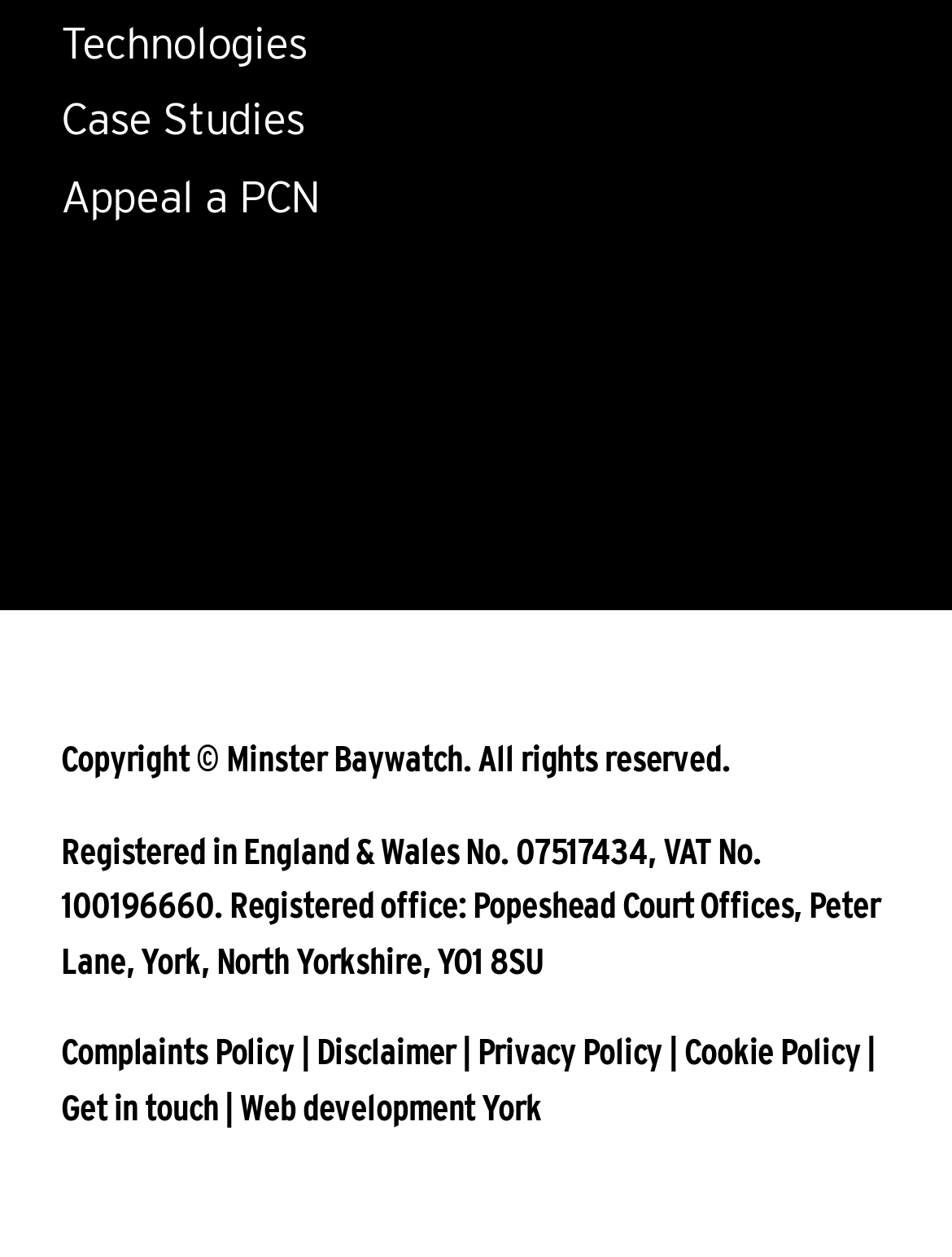Identify the bounding box coordinates of the clickable region to carry out the given instruction: "Visit Case Studies".

[0.064, 0.074, 0.32, 0.115]